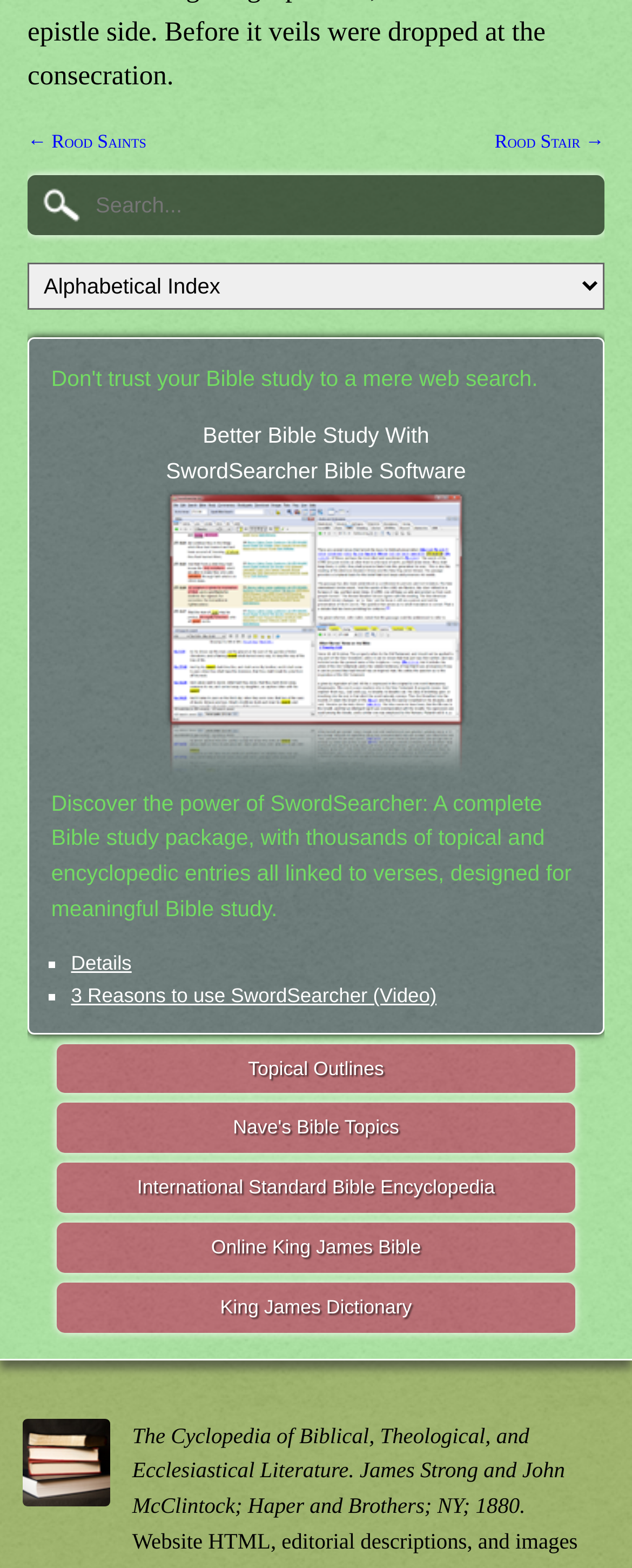Find the bounding box of the web element that fits this description: "Details".

[0.112, 0.607, 0.208, 0.622]